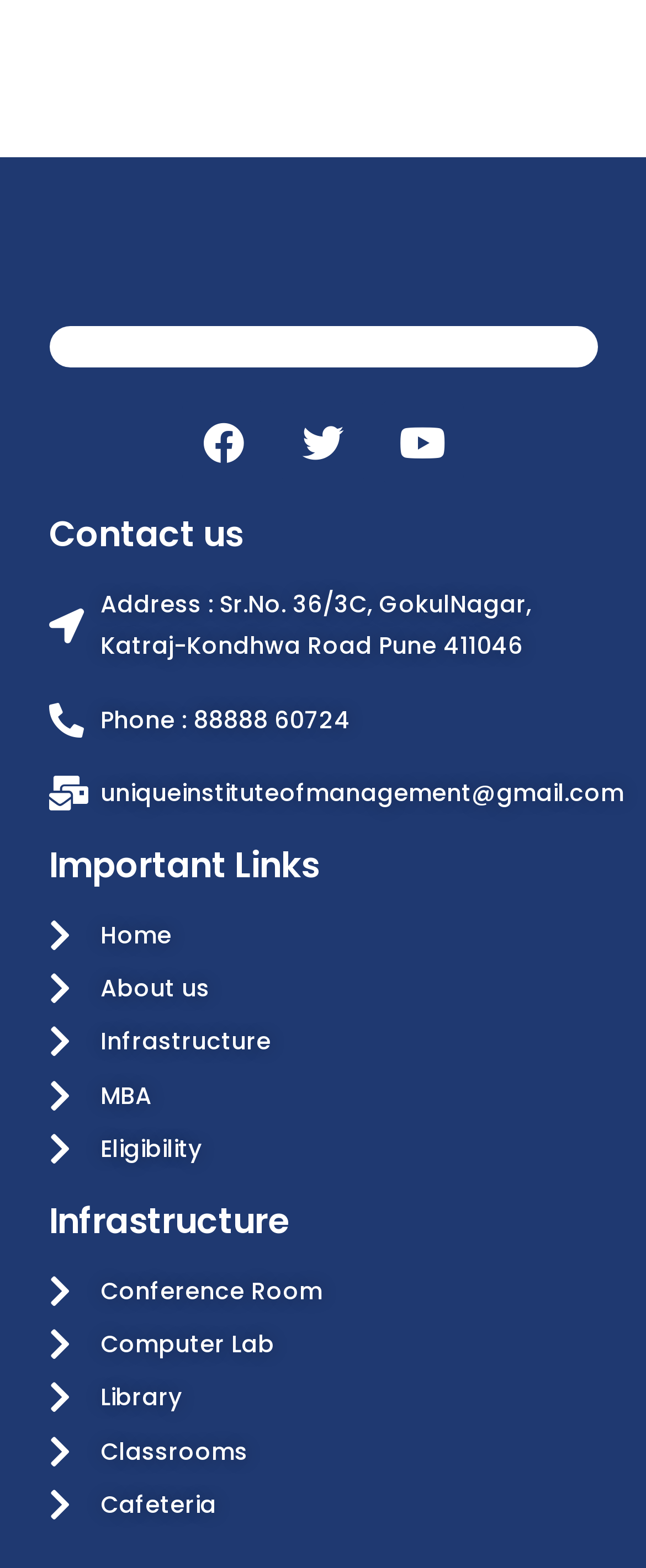Analyze the image and deliver a detailed answer to the question: How many headings are there on the webpage?

The webpage has three heading elements, which are 'Contact us', 'Important Links', and 'Infrastructure'. These headings are used to organize the content on the webpage.